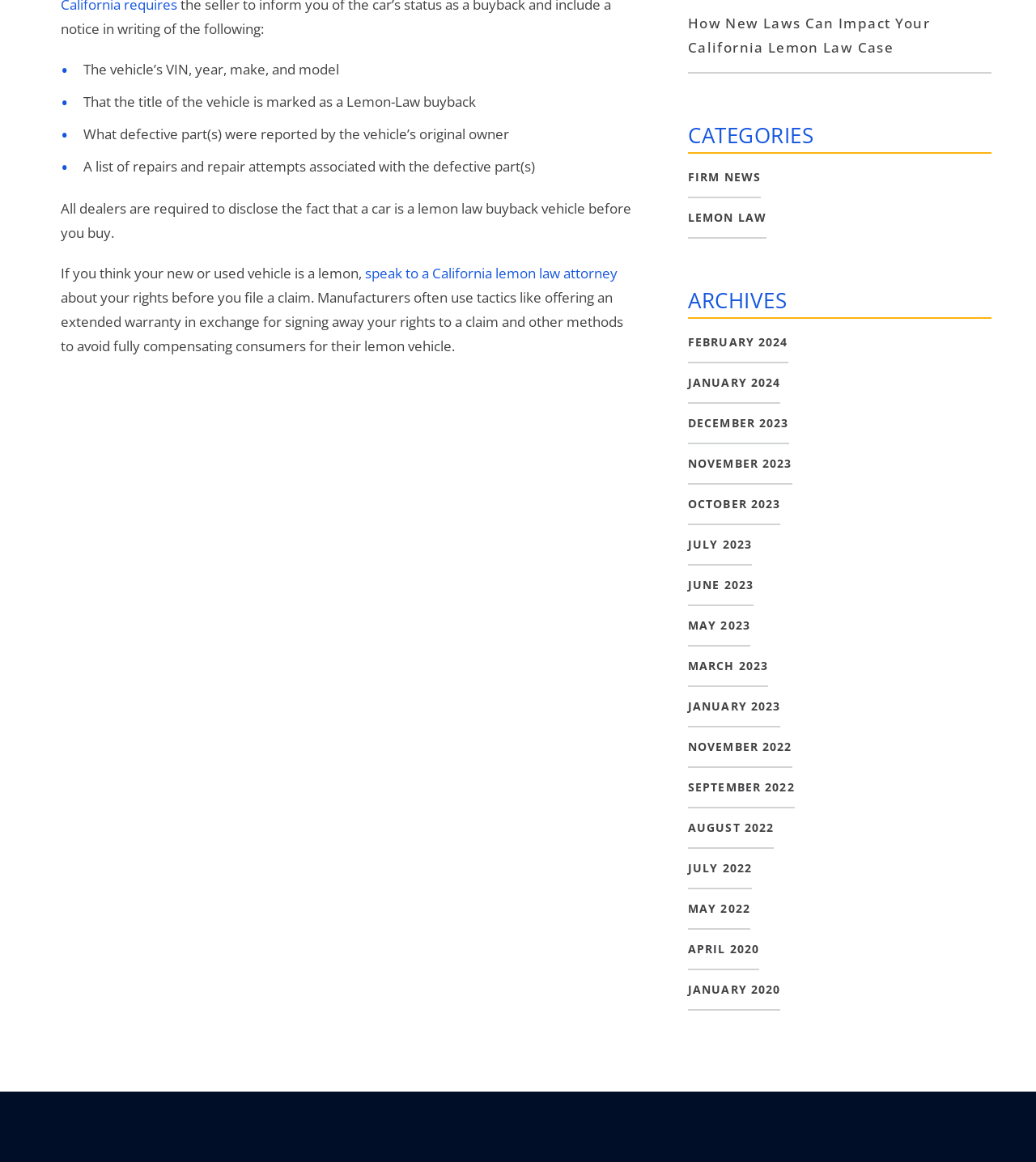What is the earliest archive listed on the webpage?
Using the details from the image, give an elaborate explanation to answer the question.

The webpage has an 'ARCHIVES' section which lists various months and years, with the earliest one being 'JANUARY 2020', as indicated by the link element with the text 'JANUARY 2020'.